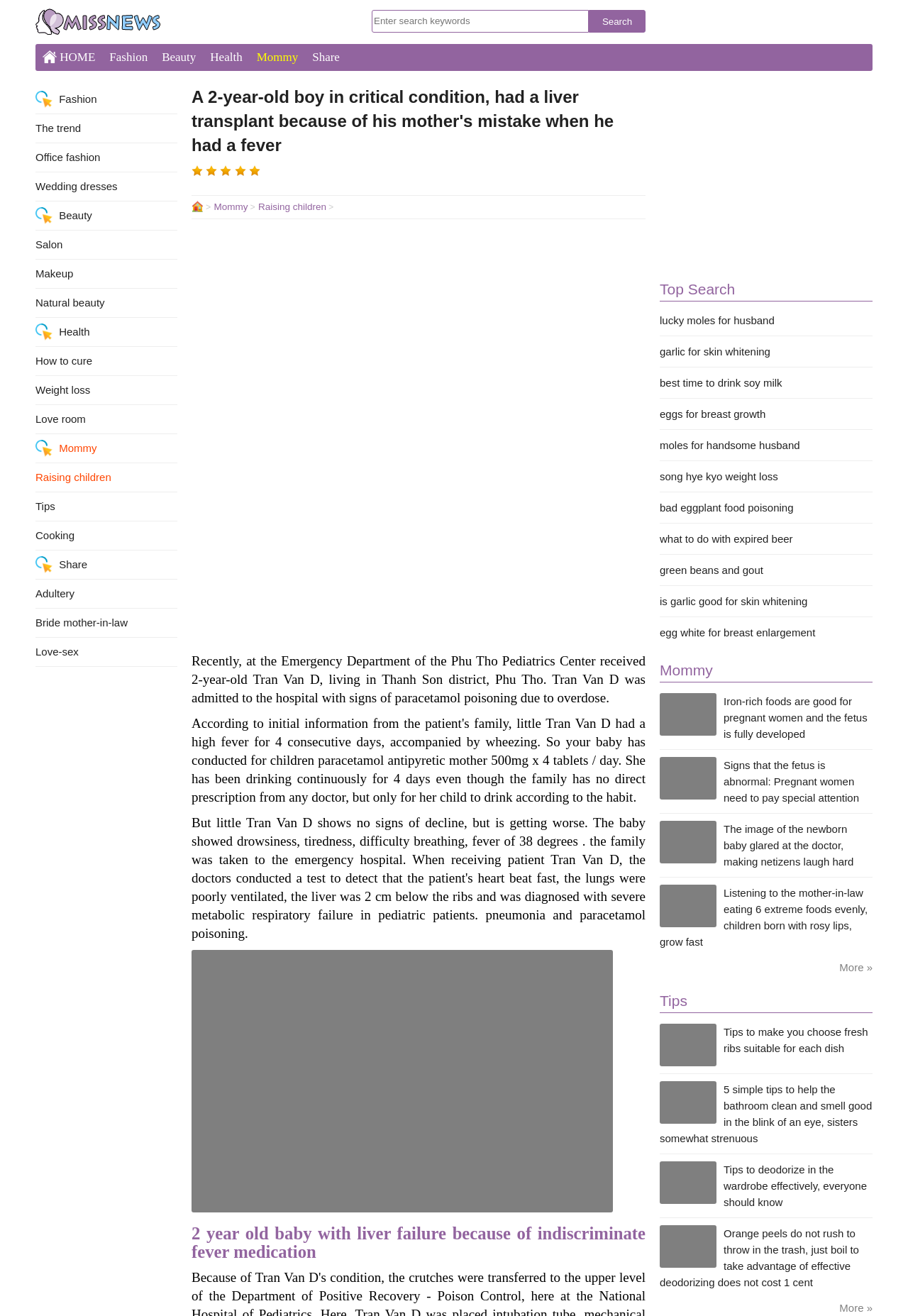Utilize the details in the image to give a detailed response to the question: What type of content is displayed in the right sidebar?

The right sidebar contains a list of links with titles and images, which appear to be related articles or news stories. The links have descriptive titles and images, suggesting that they are summaries of other articles or news stories.